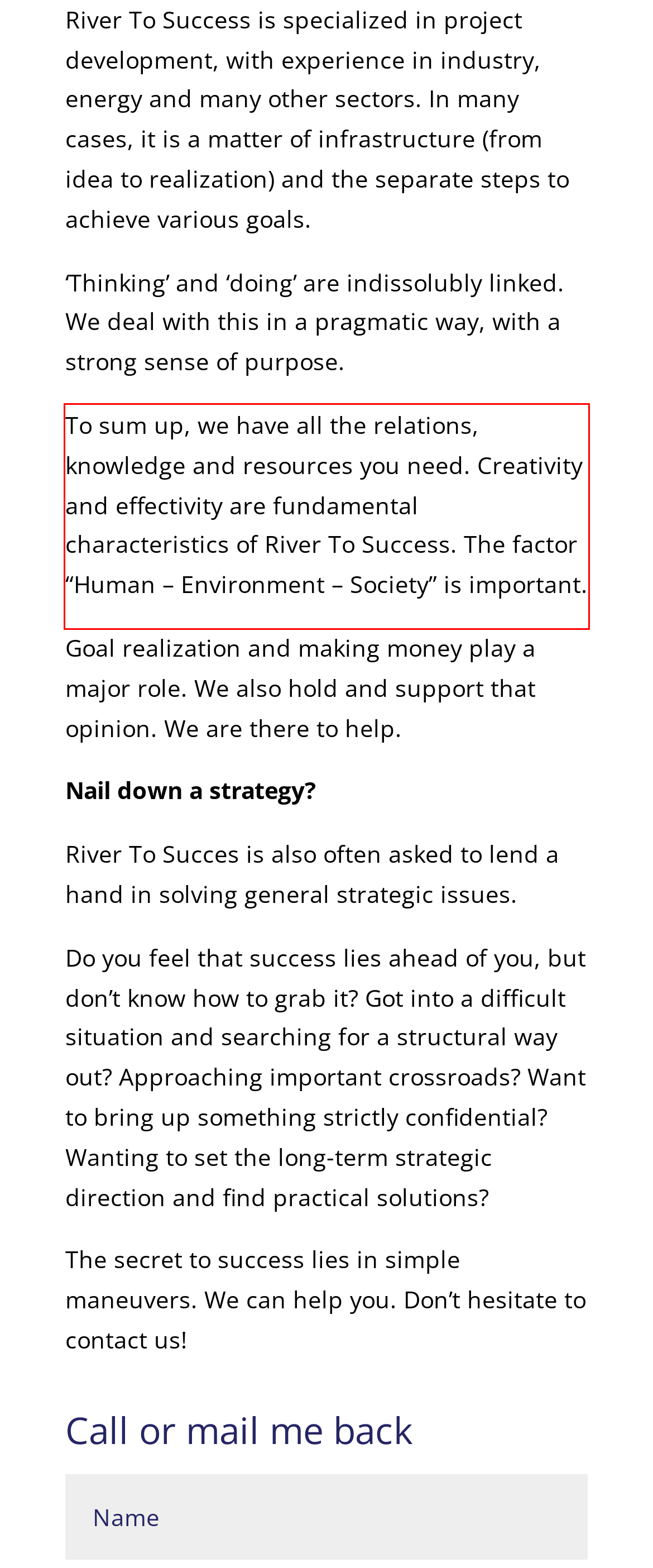Using the provided screenshot, read and generate the text content within the red-bordered area.

To sum up, we have all the relations, knowledge and resources you need. Creativity and effectivity are fundamental characteristics of River To Success. The factor “Human – Environment – Society” is important.